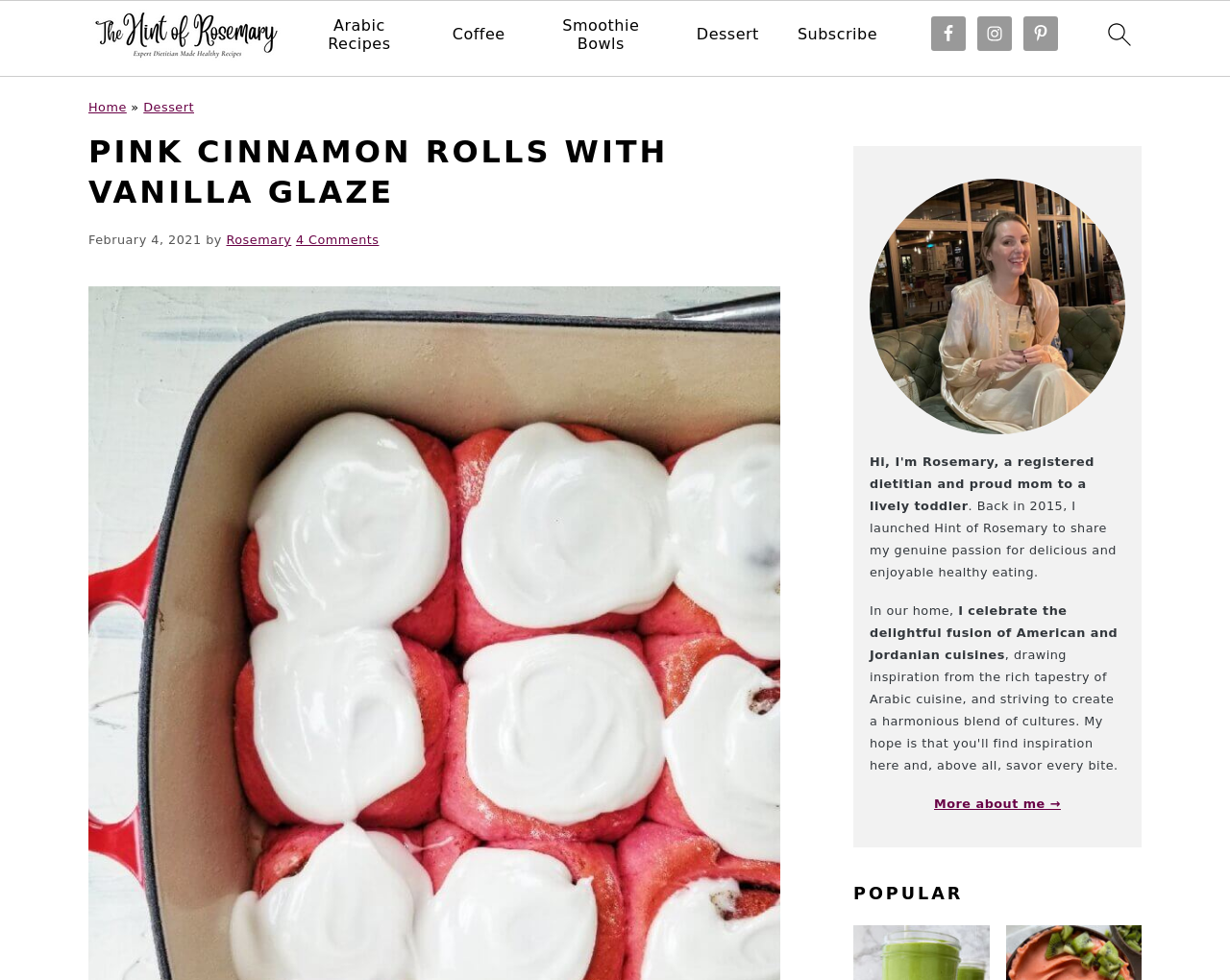Please identify the bounding box coordinates of the element I should click to complete this instruction: 'go to homepage'. The coordinates should be given as four float numbers between 0 and 1, like this: [left, top, right, bottom].

[0.074, 0.001, 0.23, 0.079]